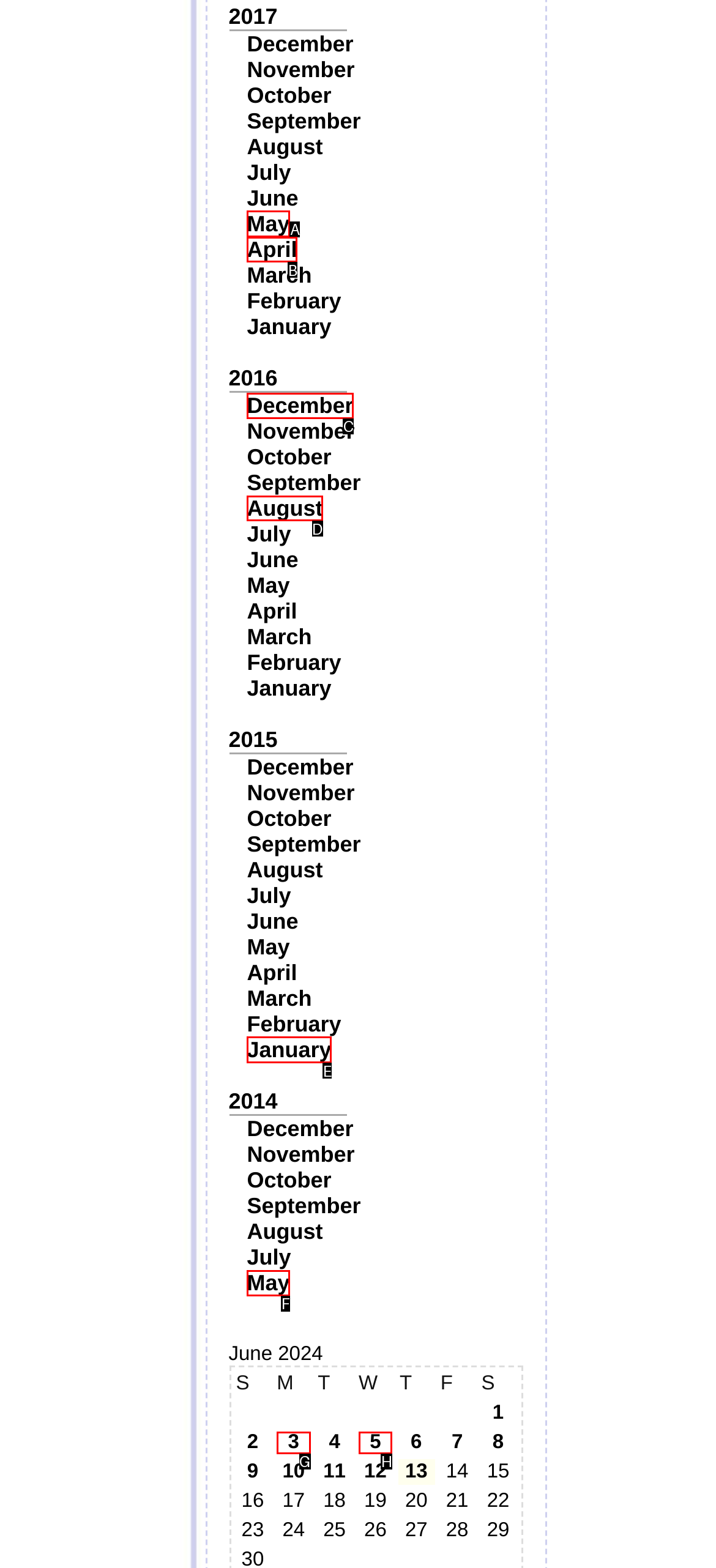Identify the correct option to click in order to complete this task: View January 2015
Answer with the letter of the chosen option directly.

E